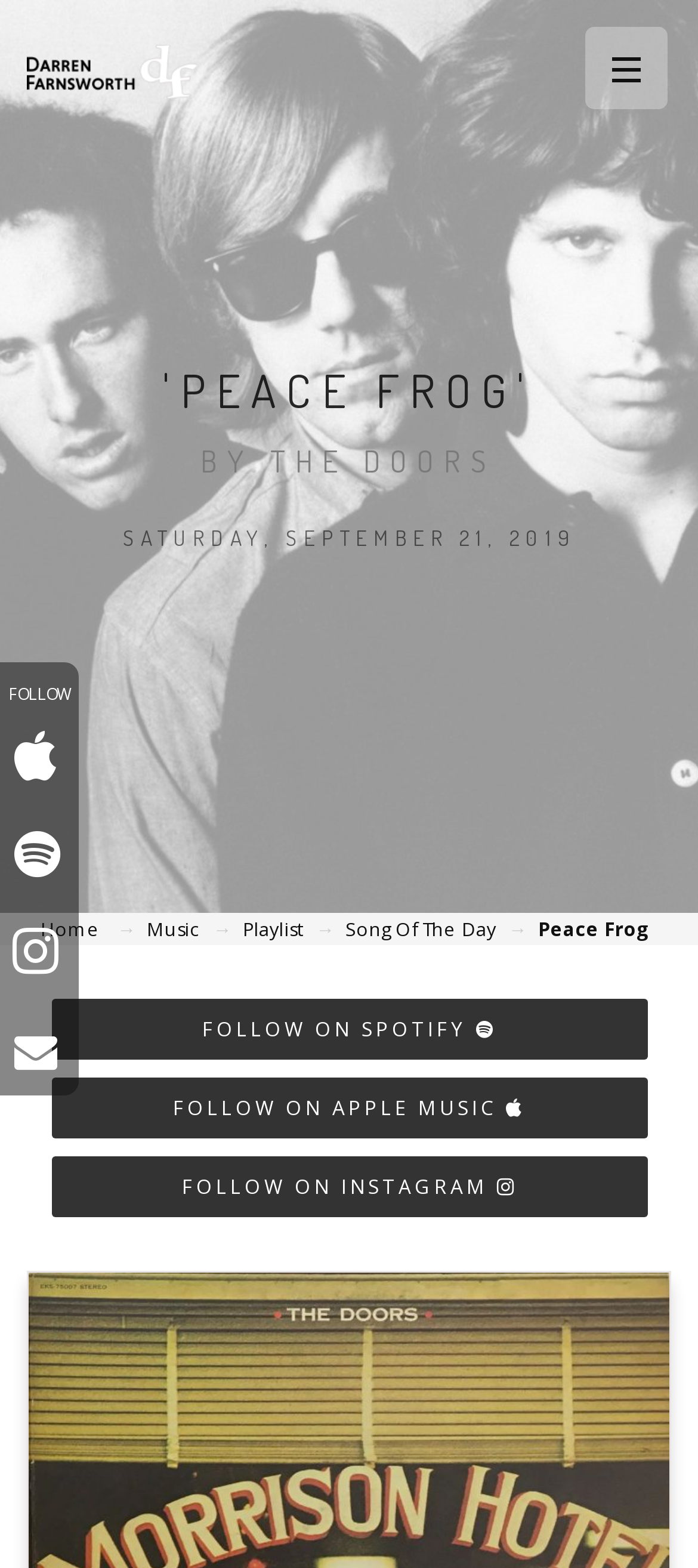Locate the primary headline on the webpage and provide its text.

'PEACE FROG'
BY THE DOORS